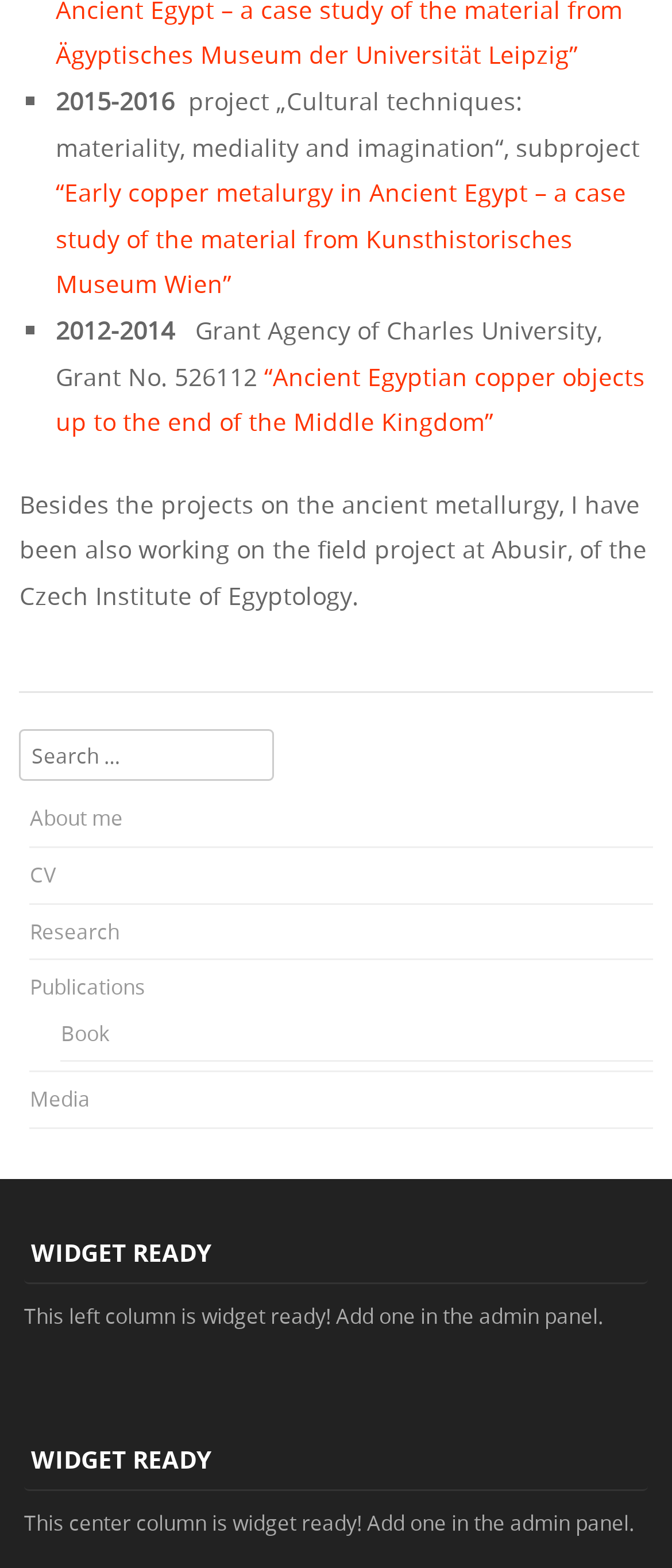Find the bounding box coordinates of the element to click in order to complete this instruction: "access March 2019". The bounding box coordinates must be four float numbers between 0 and 1, denoted as [left, top, right, bottom].

None